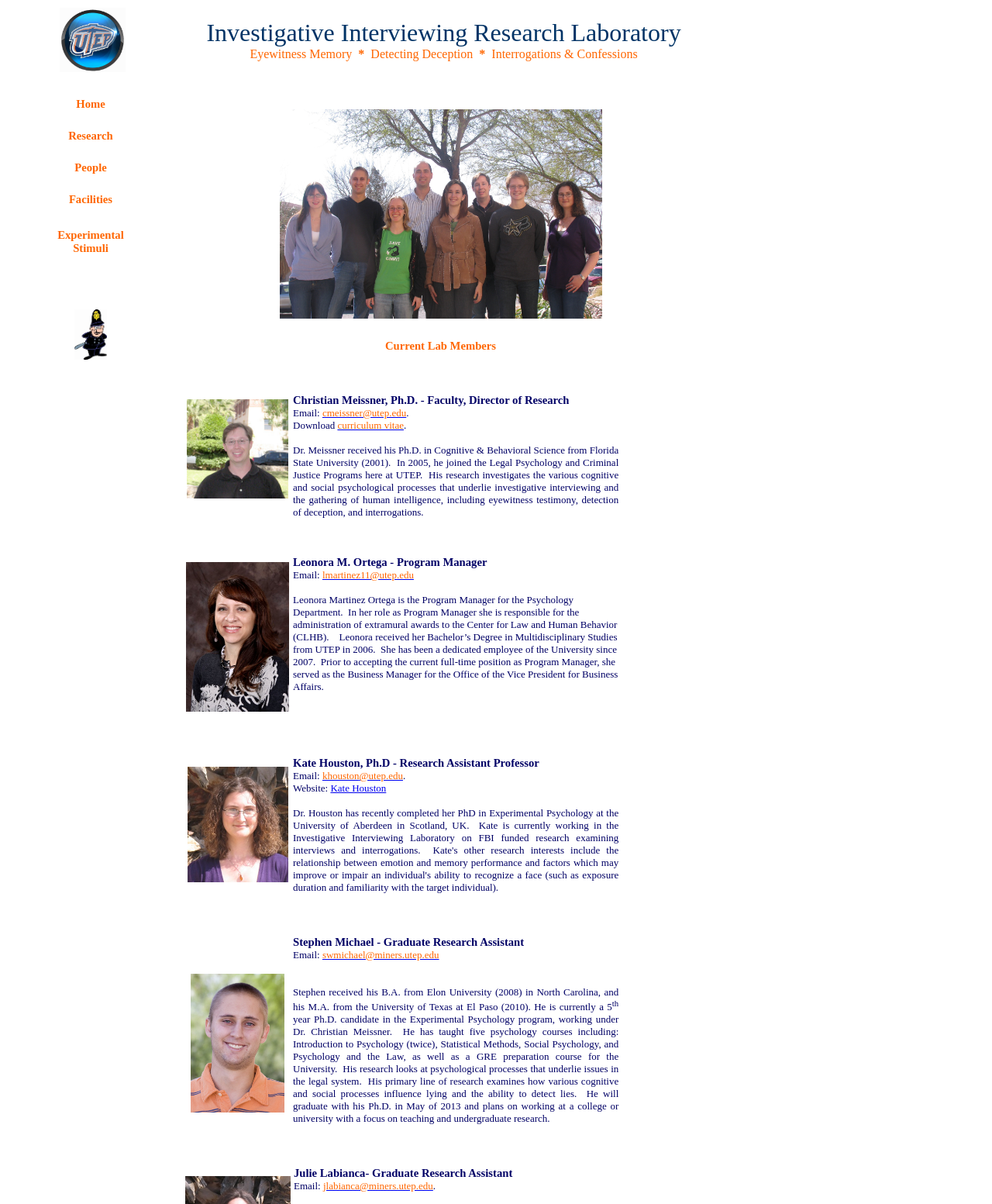What is the email address of Christian Meissner?
Please provide a detailed answer to the question.

The email address of Christian Meissner can be found in his profile section, which is 'cmeissner@utep.edu'.